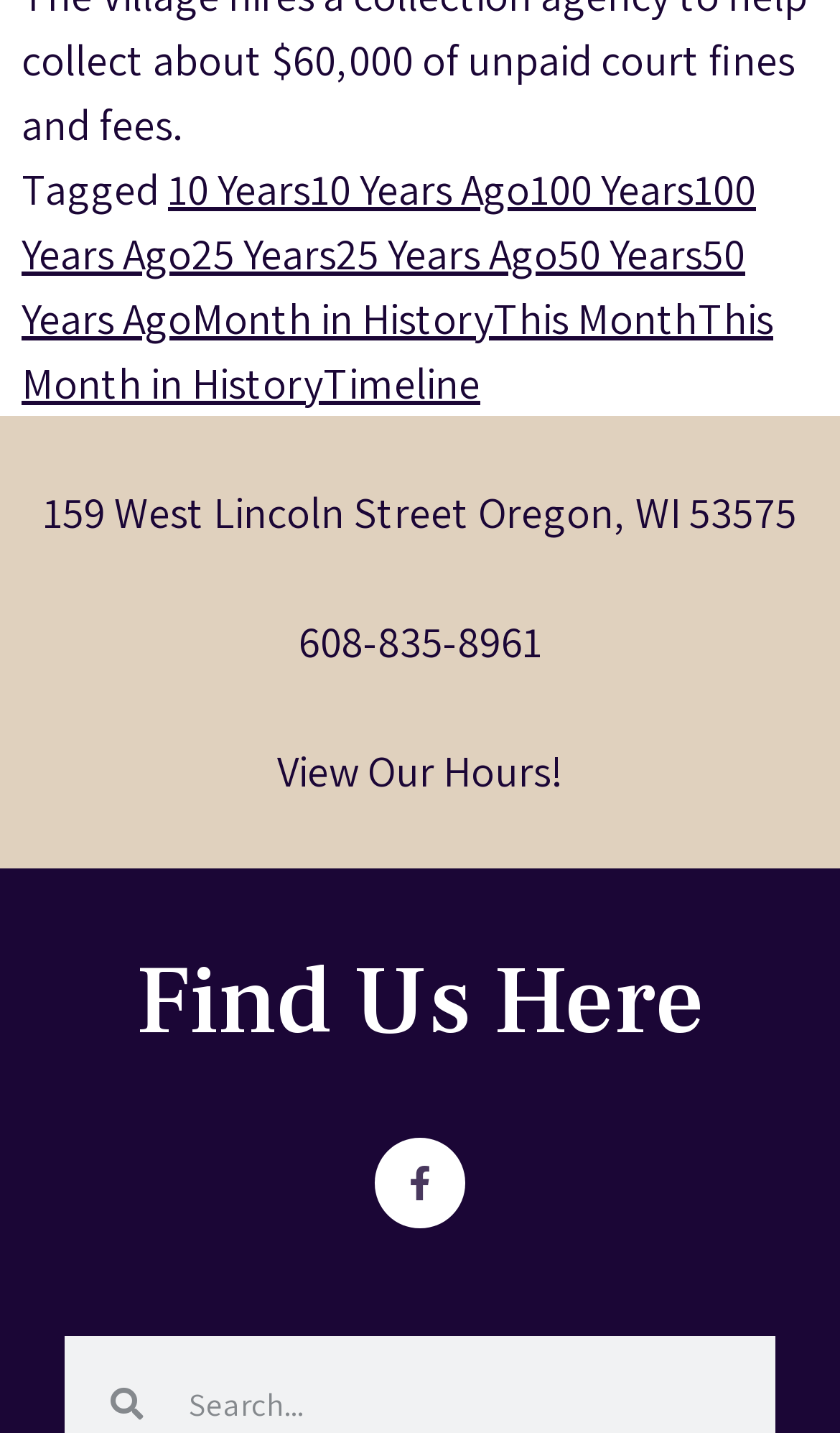Specify the bounding box coordinates of the region I need to click to perform the following instruction: "Explore Timeline". The coordinates must be four float numbers in the range of 0 to 1, i.e., [left, top, right, bottom].

[0.385, 0.248, 0.572, 0.287]